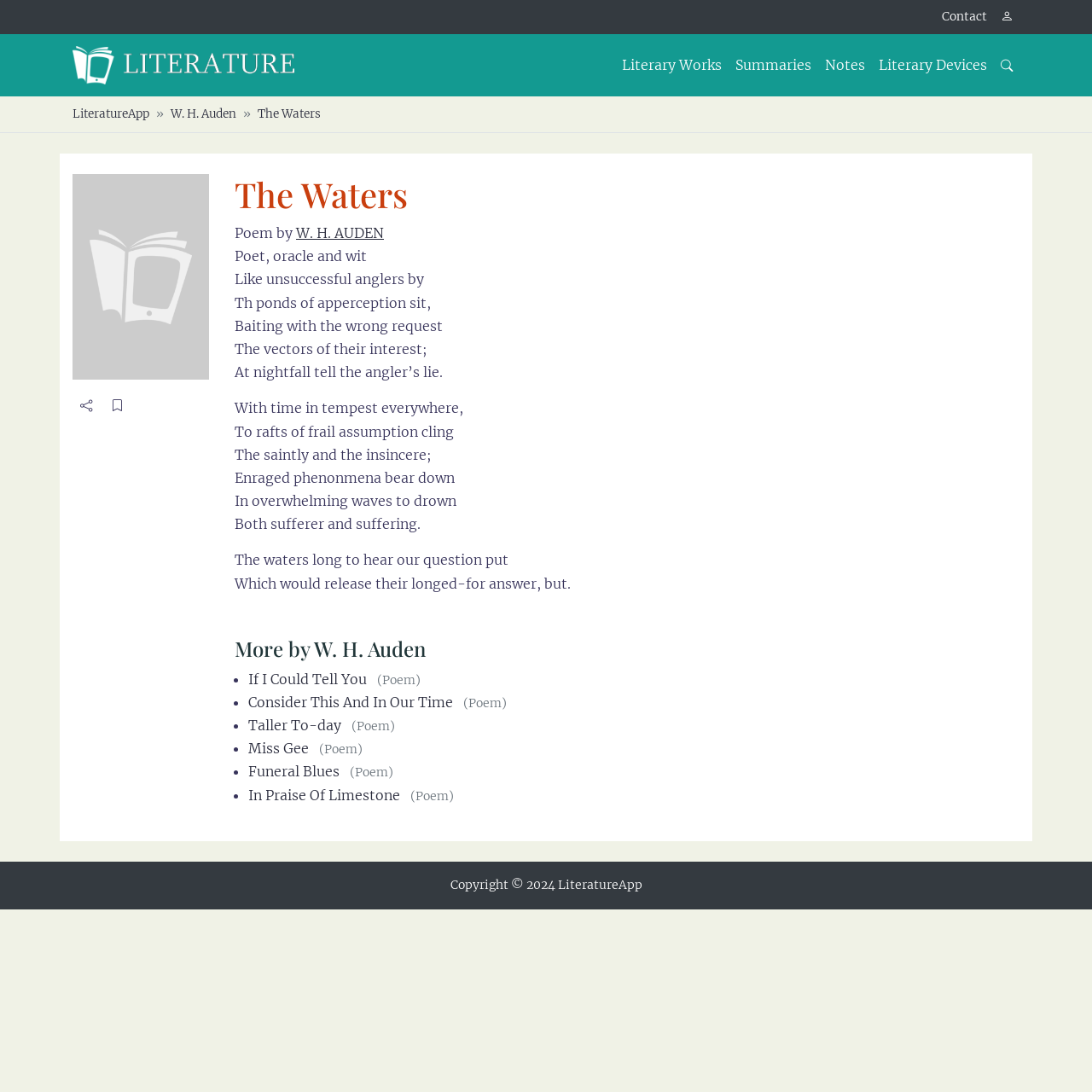Please identify the bounding box coordinates of the element on the webpage that should be clicked to follow this instruction: "Click the 'Literary Works' link". The bounding box coordinates should be given as four float numbers between 0 and 1, formatted as [left, top, right, bottom].

[0.563, 0.043, 0.667, 0.077]